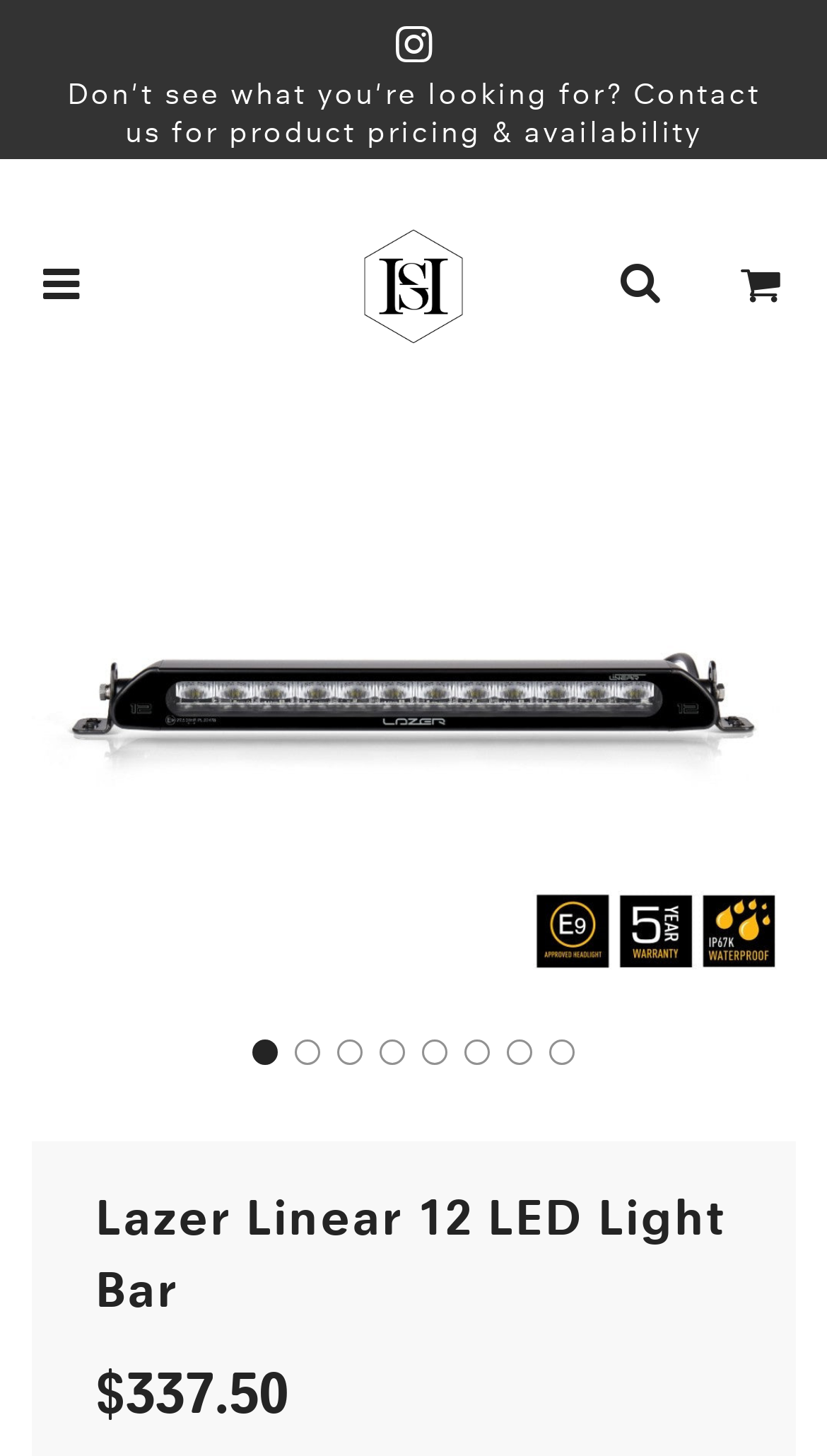Find the bounding box coordinates of the UI element according to this description: "Youtube".

None